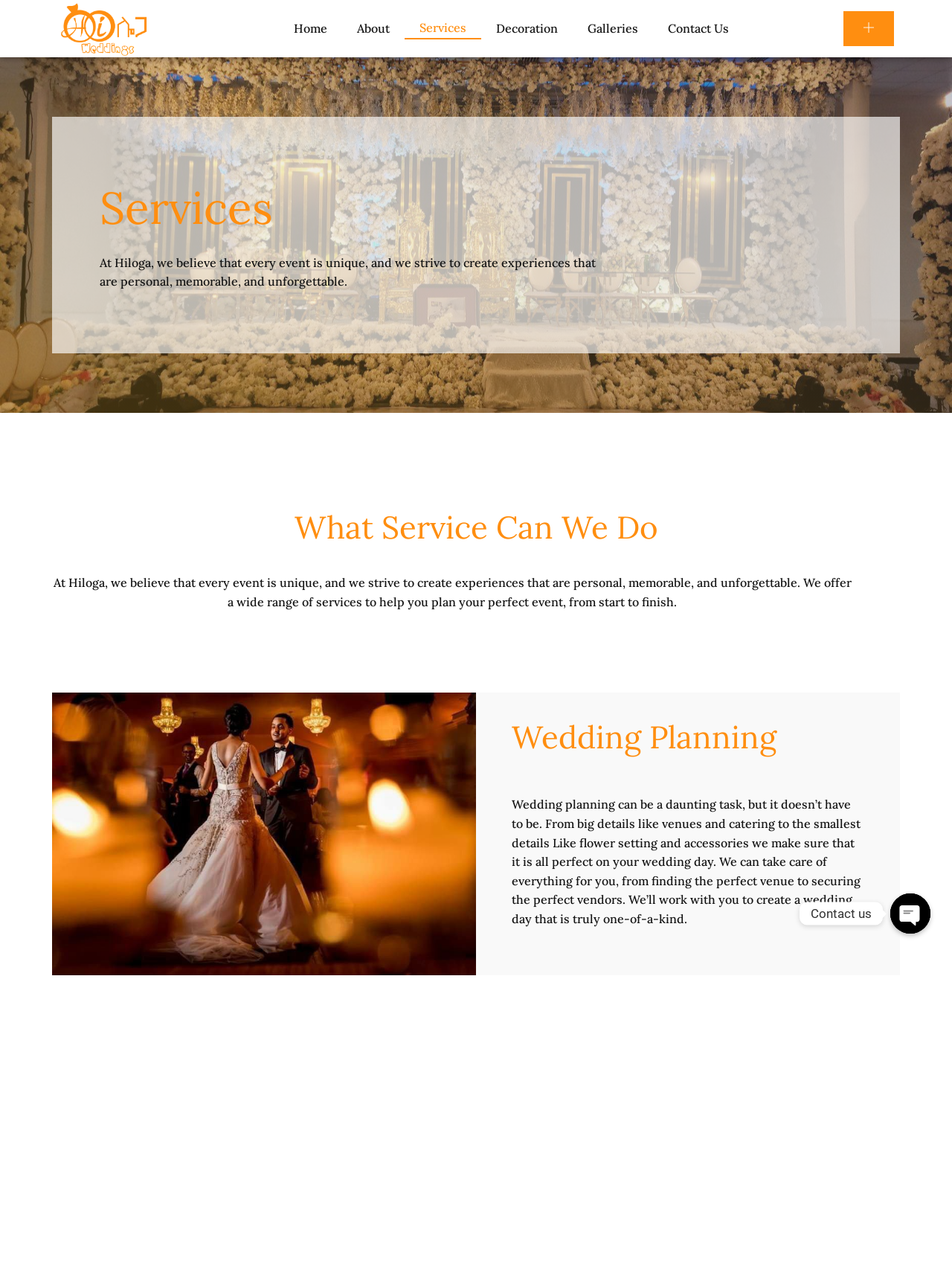Identify and provide the bounding box coordinates of the UI element described: "Services". The coordinates should be formatted as [left, top, right, bottom], with each number being a float between 0 and 1.

[0.425, 0.014, 0.505, 0.031]